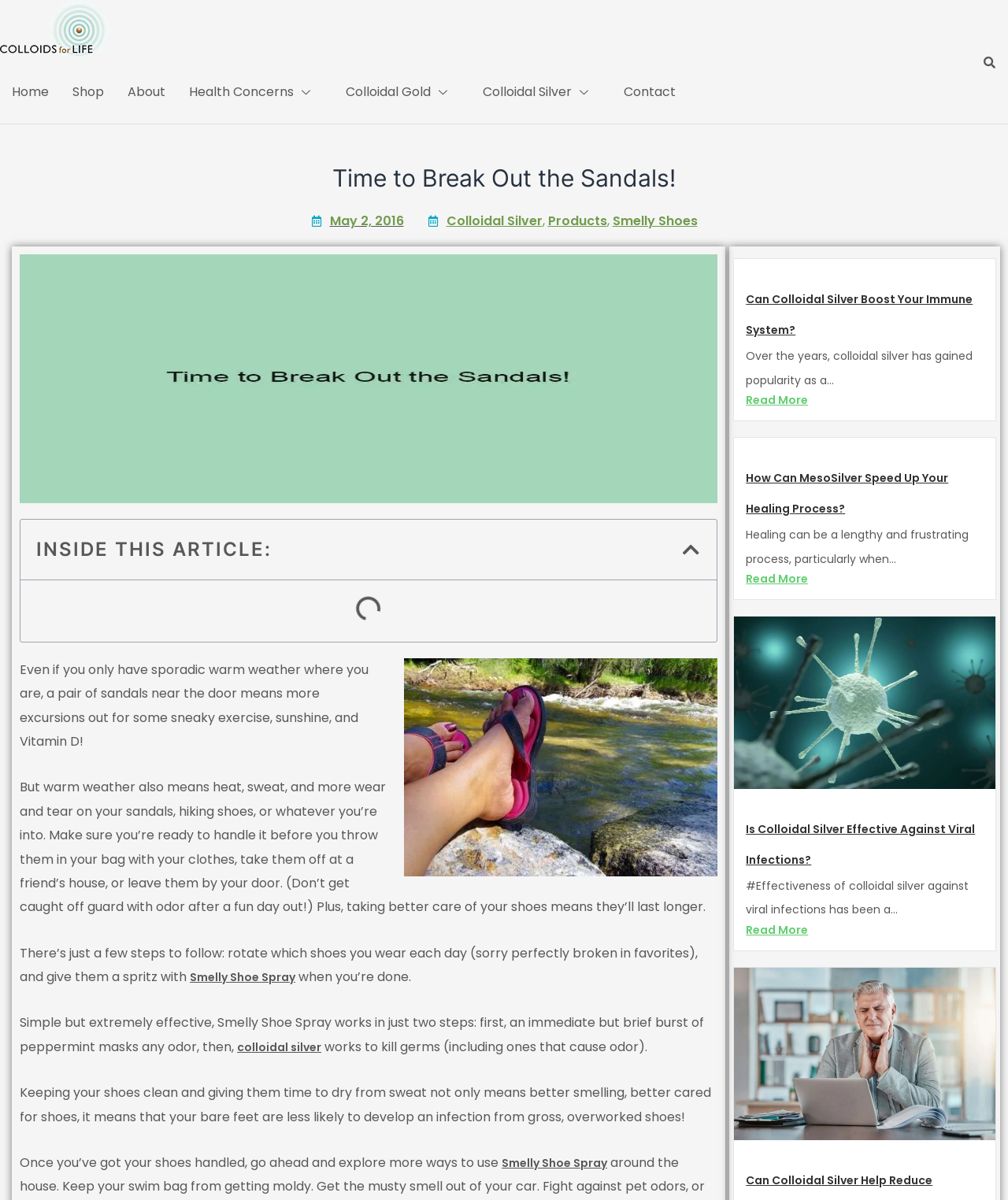Identify the bounding box coordinates of the region that should be clicked to execute the following instruction: "Click on the 'Smelly Shoe Spray' link".

[0.188, 0.808, 0.293, 0.821]